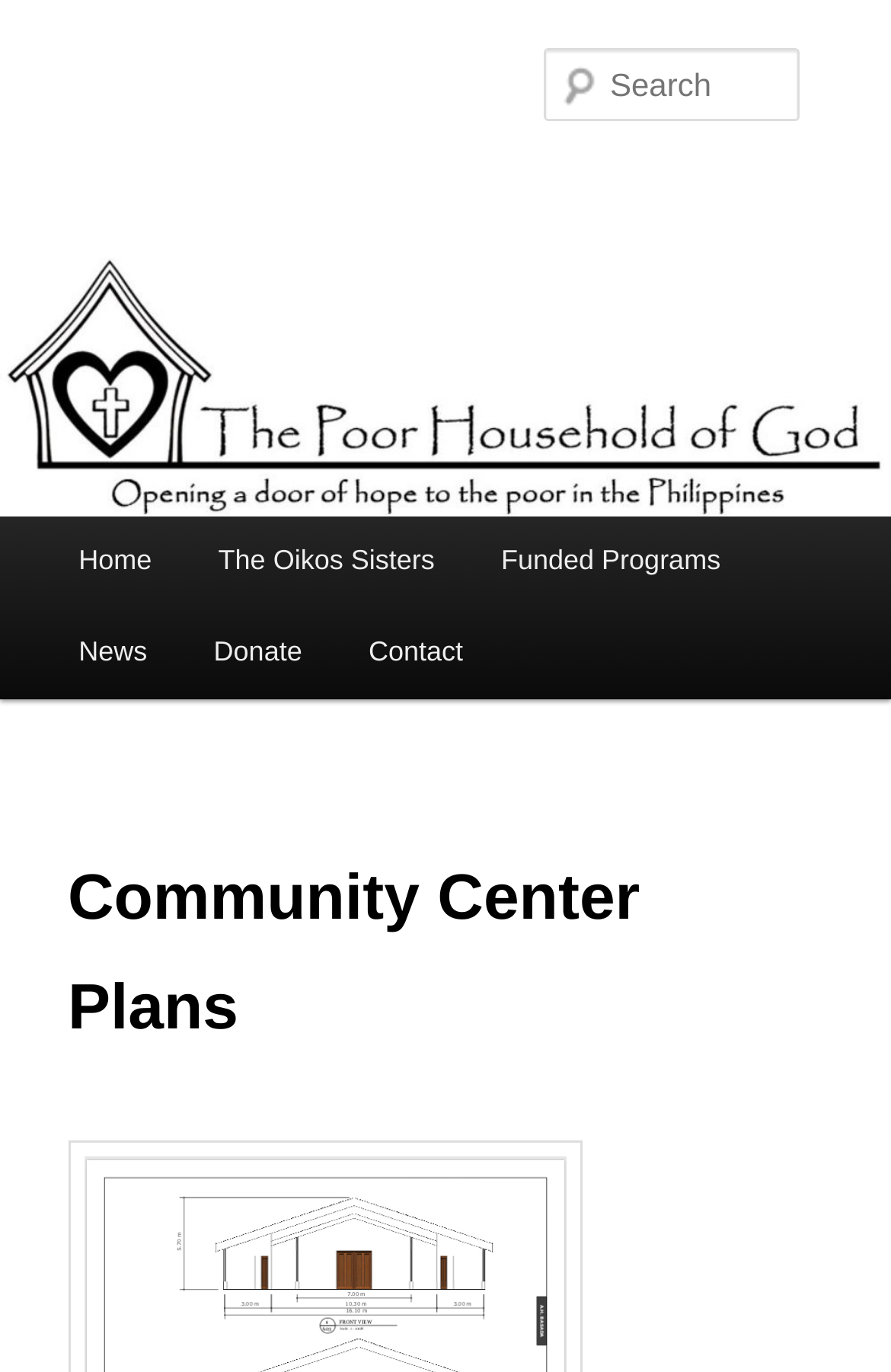Provide the bounding box coordinates of the HTML element this sentence describes: "The Oikos Sisters".

[0.208, 0.376, 0.525, 0.442]